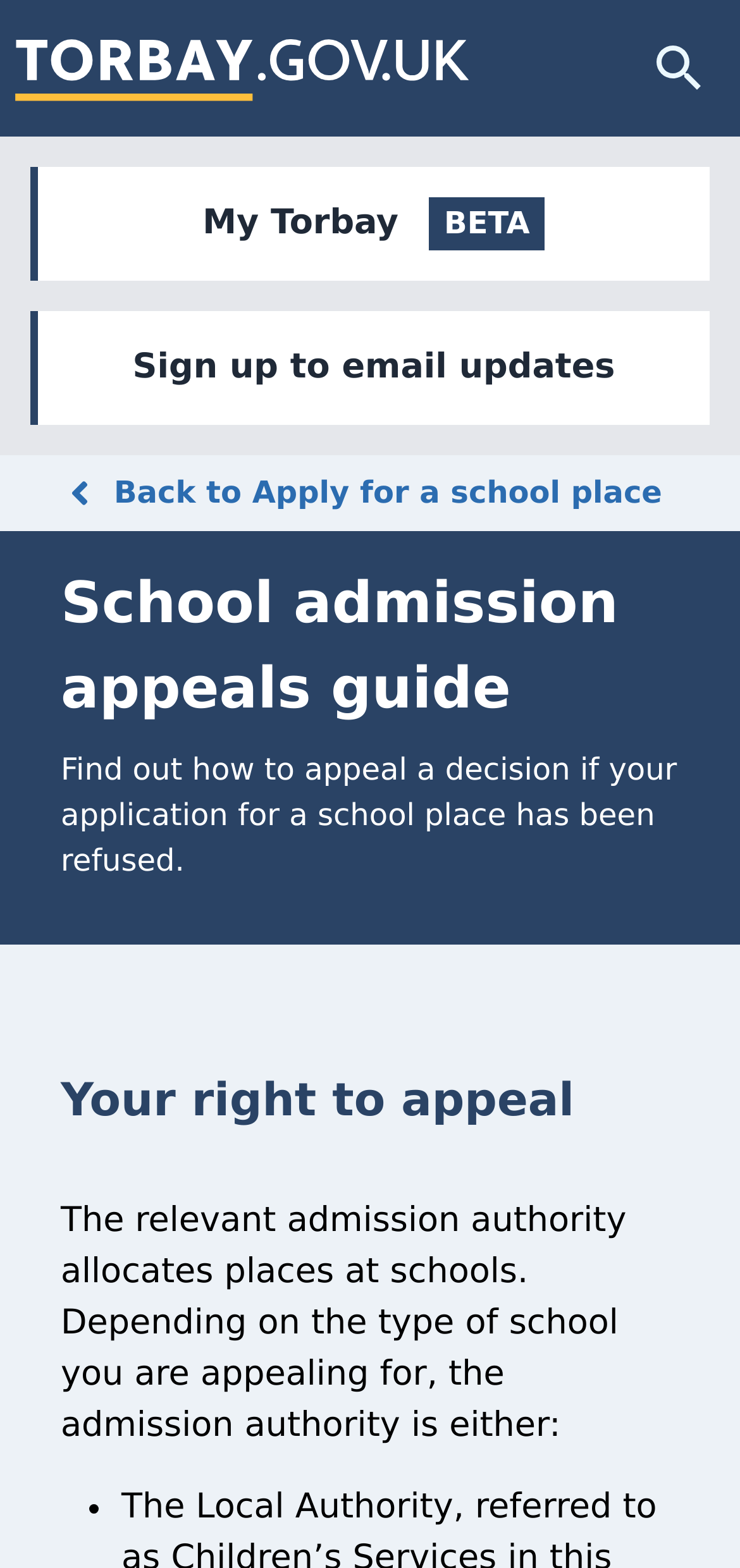Identify and provide the bounding box for the element described by: "Sign up to email updates".

[0.041, 0.198, 0.959, 0.271]